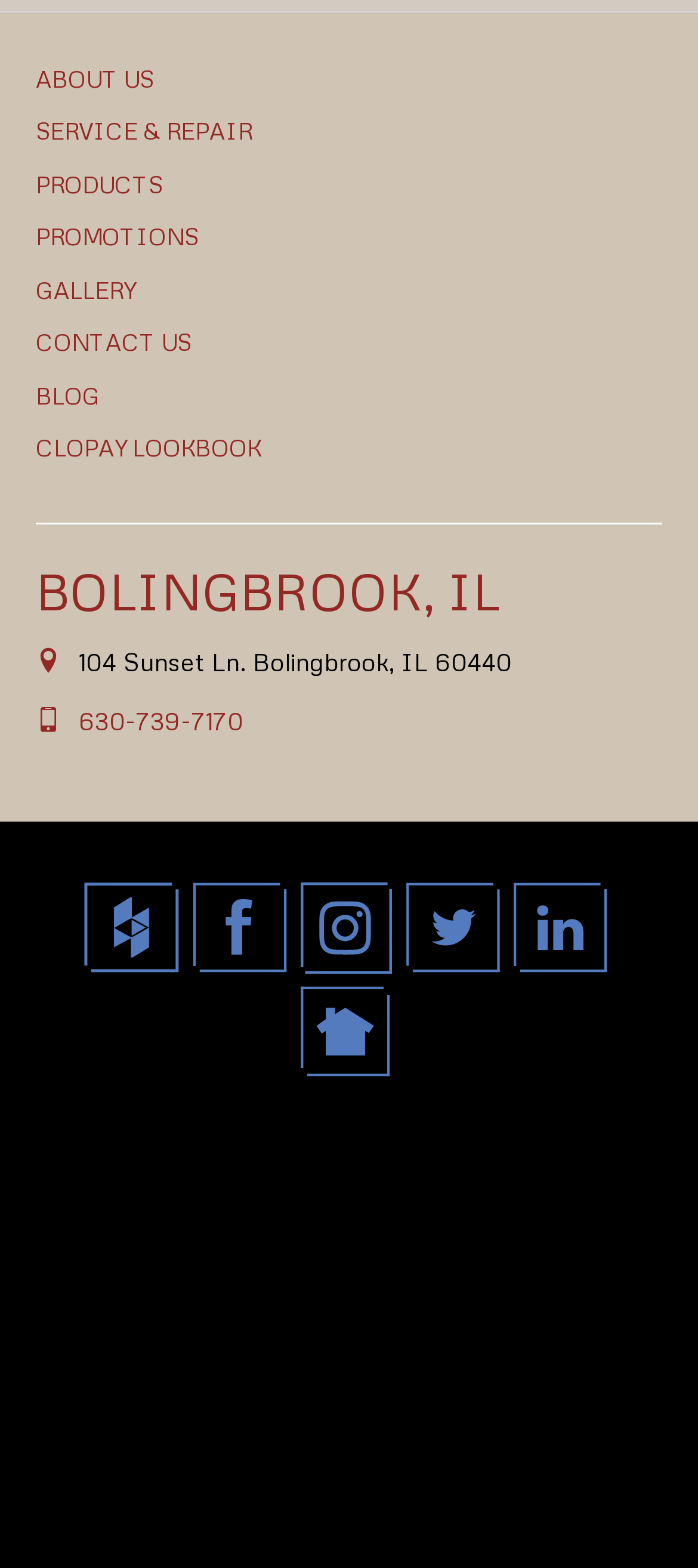Please determine the bounding box coordinates of the area that needs to be clicked to complete this task: 'View contact information'. The coordinates must be four float numbers between 0 and 1, formatted as [left, top, right, bottom].

[0.113, 0.412, 0.733, 0.432]